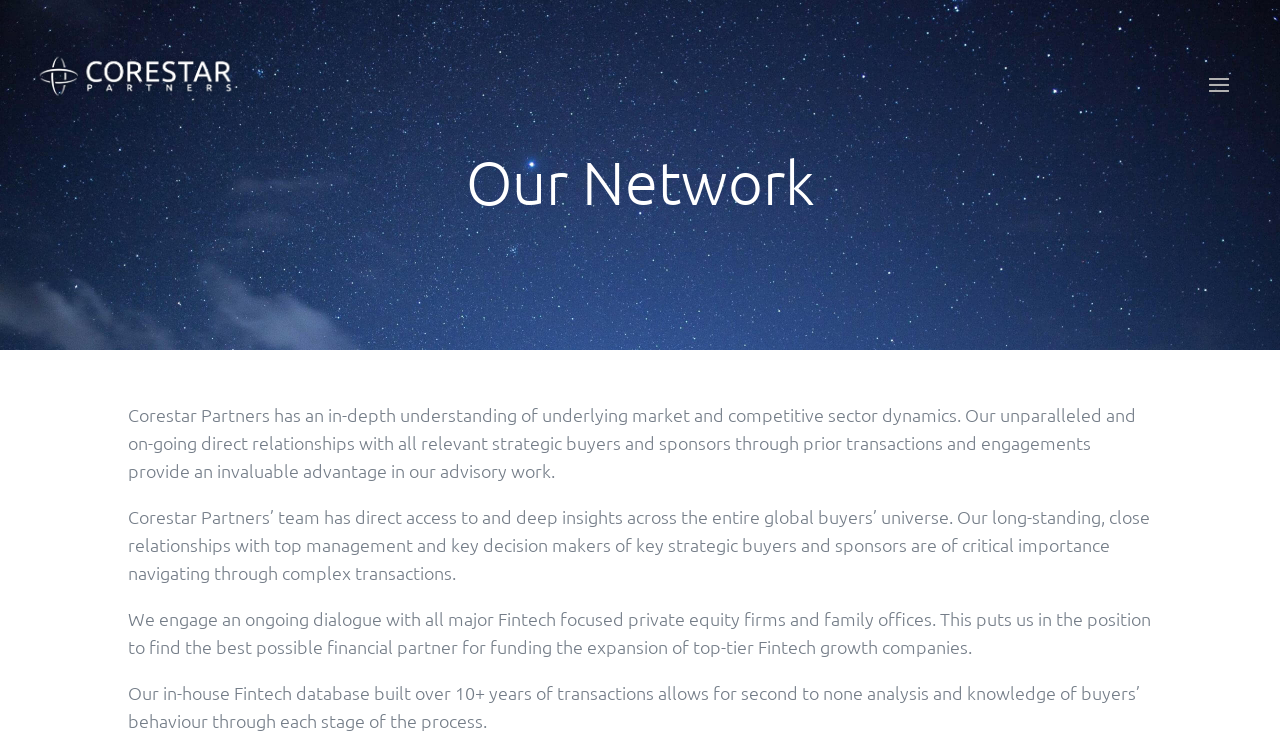Based on what you see in the screenshot, provide a thorough answer to this question: What is unique about Corestar's Fintech database?

The webpage mentions that Corestar's in-house Fintech database was built over 10+ years of transactions, which allows for second to none analysis and knowledge of buyers' behavior through each stage of the process.